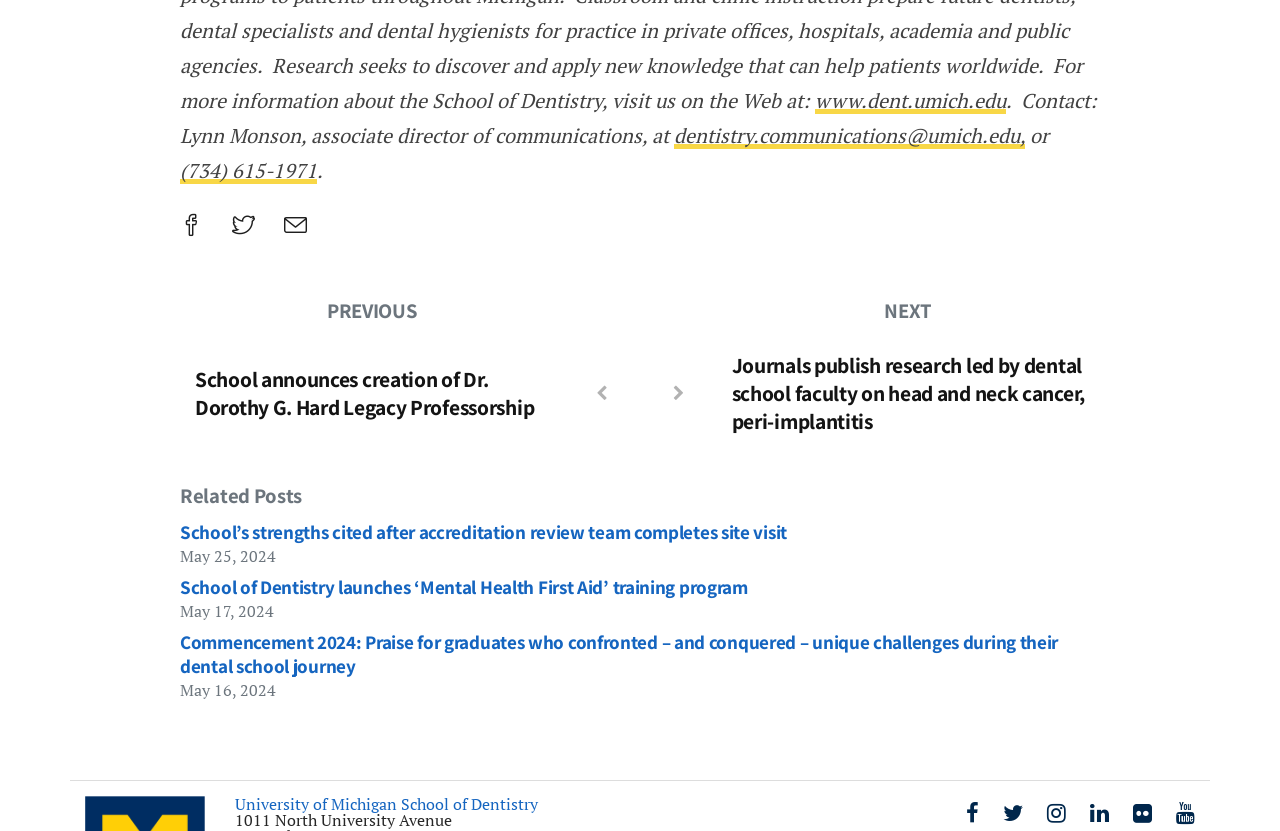Please identify the bounding box coordinates of the element's region that I should click in order to complete the following instruction: "View the next news article". The bounding box coordinates consist of four float numbers between 0 and 1, i.e., [left, top, right, bottom].

[0.572, 0.335, 0.848, 0.389]